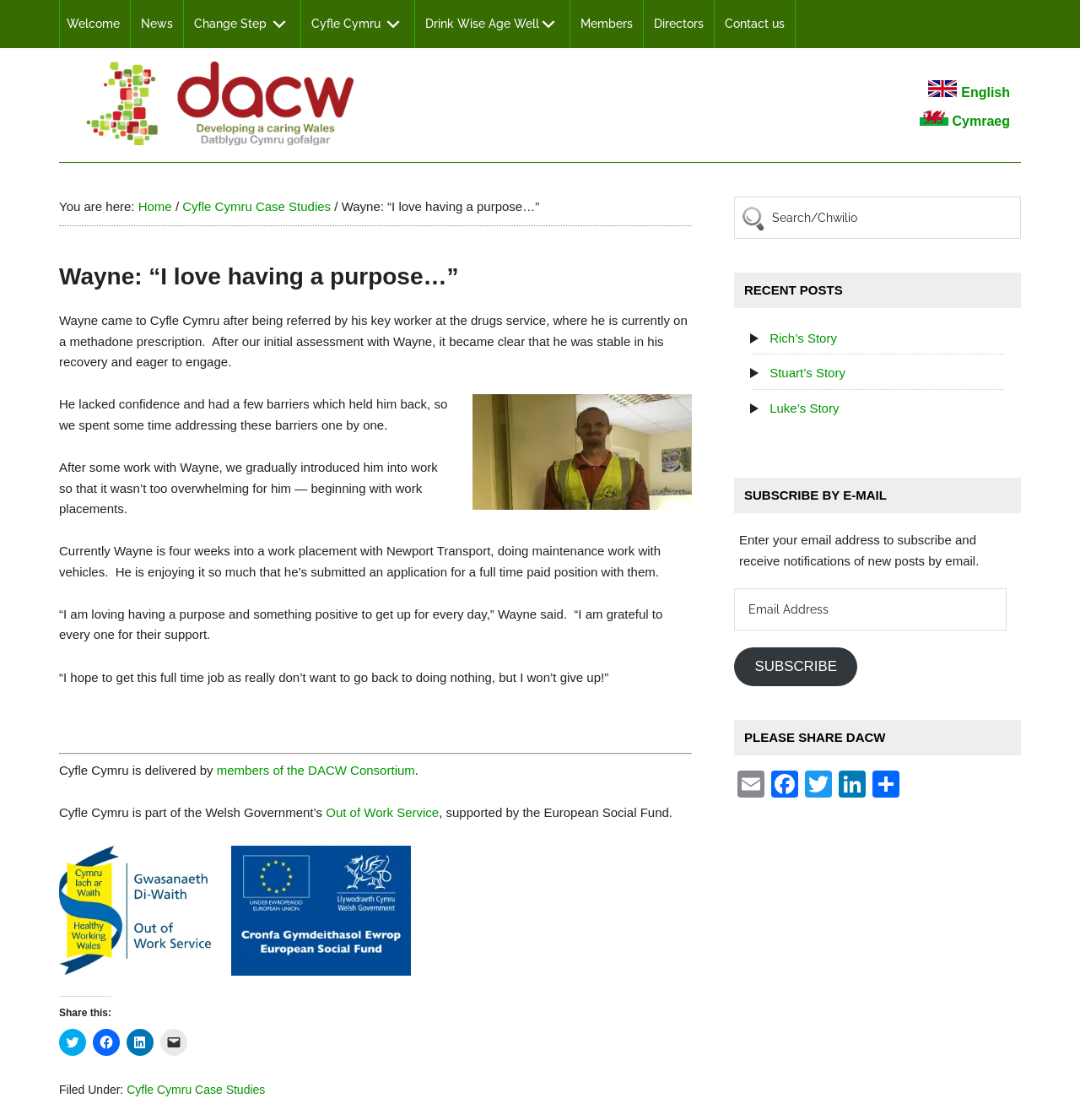Please identify the bounding box coordinates of the clickable region that I should interact with to perform the following instruction: "Subscribe by email". The coordinates should be expressed as four float numbers between 0 and 1, i.e., [left, top, right, bottom].

[0.68, 0.525, 0.932, 0.563]